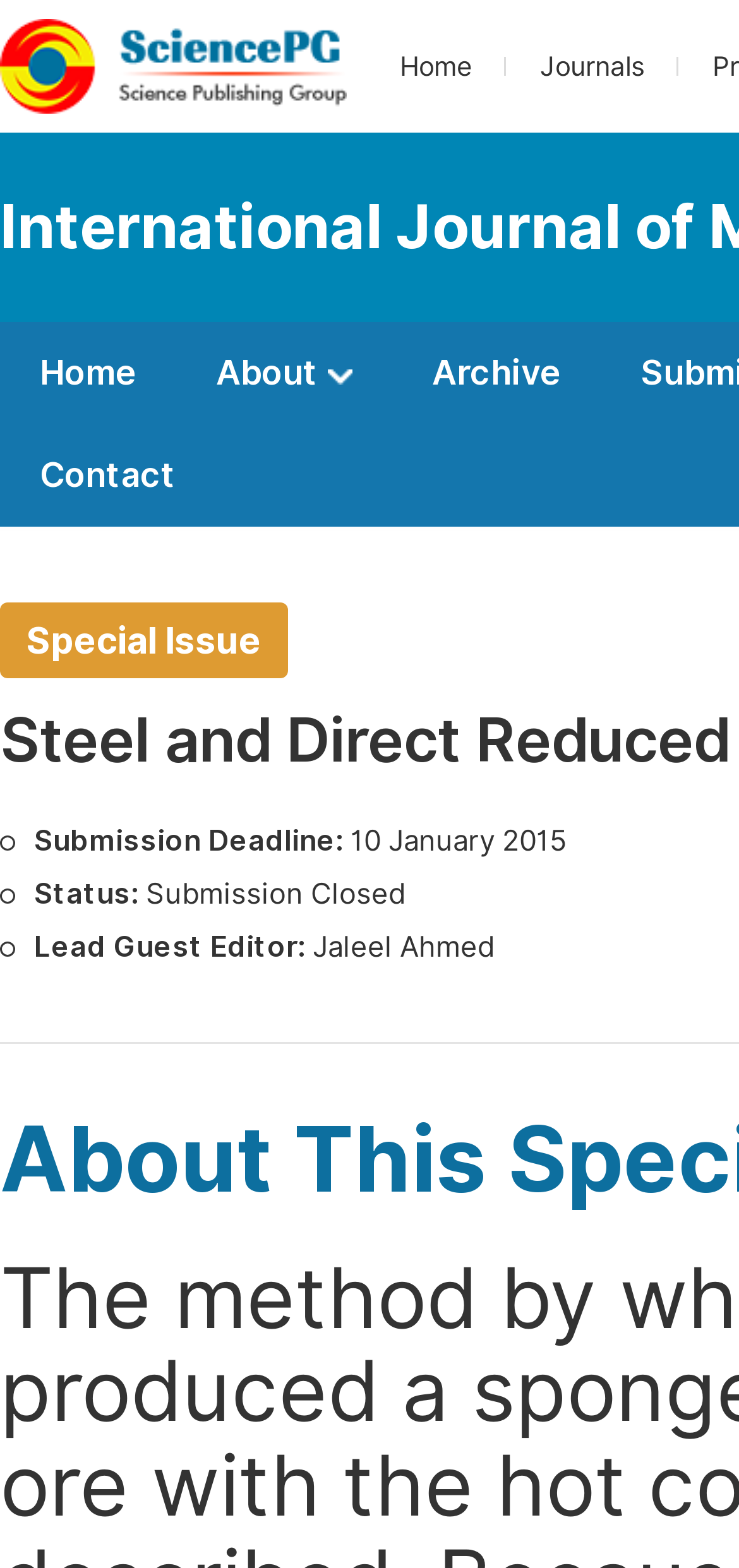How many navigation links are at the top of the webpage?
Answer the question using a single word or phrase, according to the image.

3